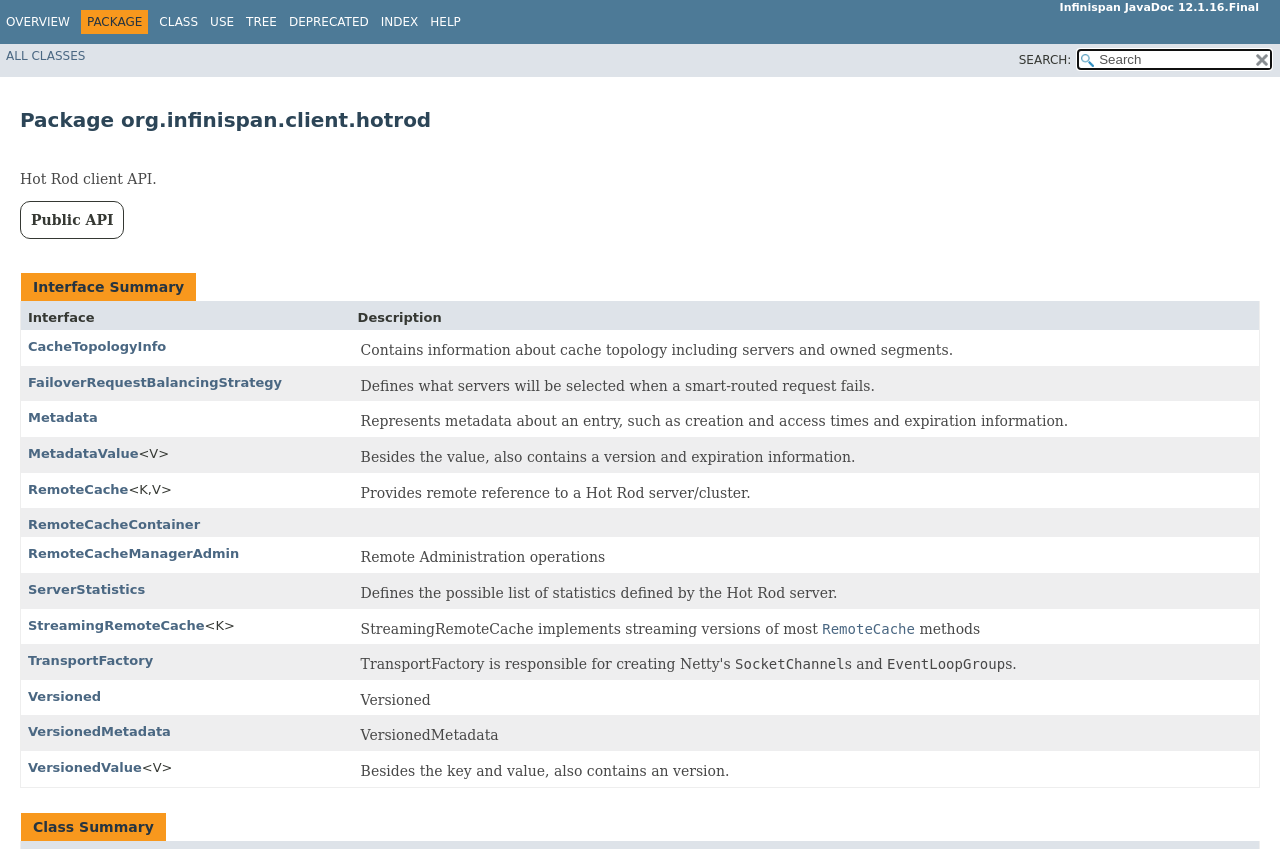Determine the bounding box coordinates of the clickable region to execute the instruction: "View the 'Model Order Reduction for High Reynolds Number Flows' research". The coordinates should be four float numbers between 0 and 1, denoted as [left, top, right, bottom].

None